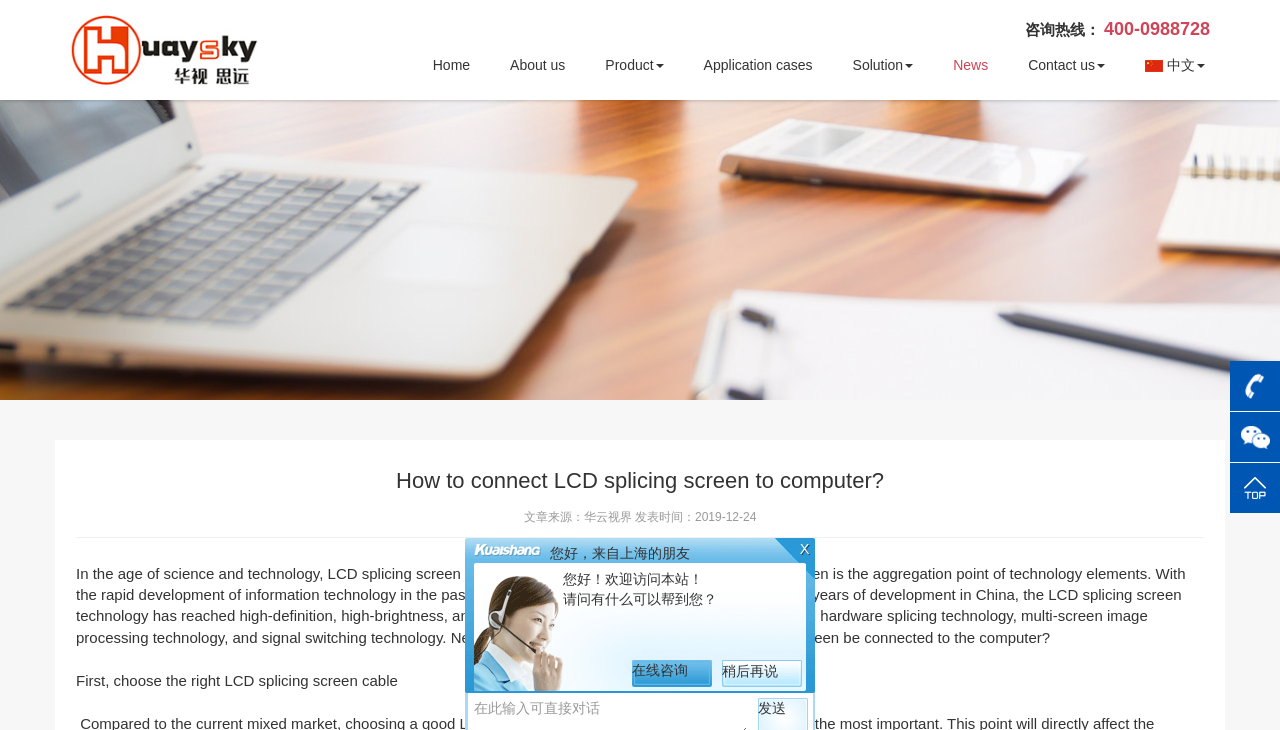Please provide the bounding box coordinates for the element that needs to be clicked to perform the following instruction: "Click the 'Home' link". The coordinates should be given as four float numbers between 0 and 1, i.e., [left, top, right, bottom].

[0.326, 0.055, 0.379, 0.123]